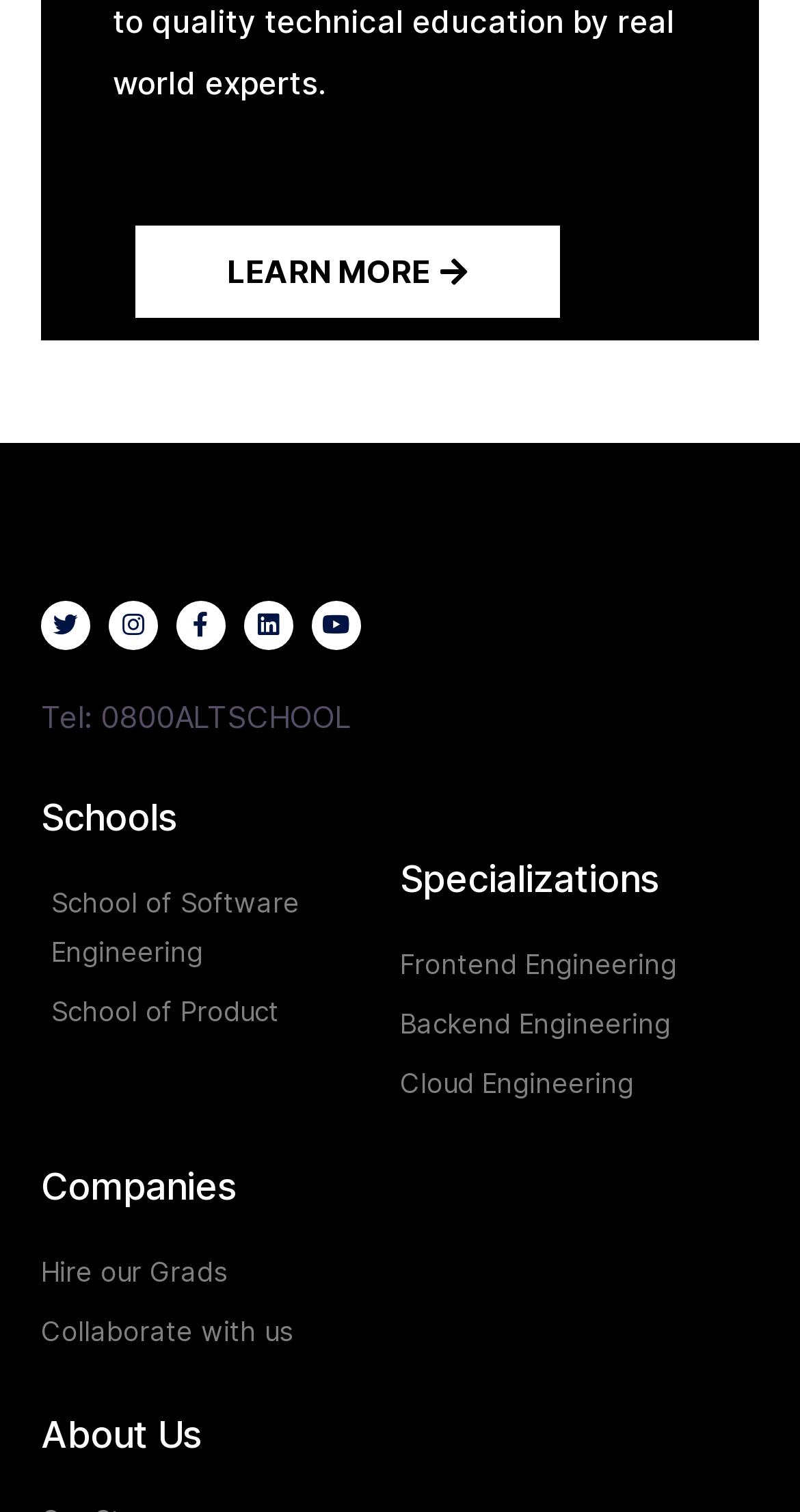Can you specify the bounding box coordinates for the region that should be clicked to fulfill this instruction: "go to home page".

None